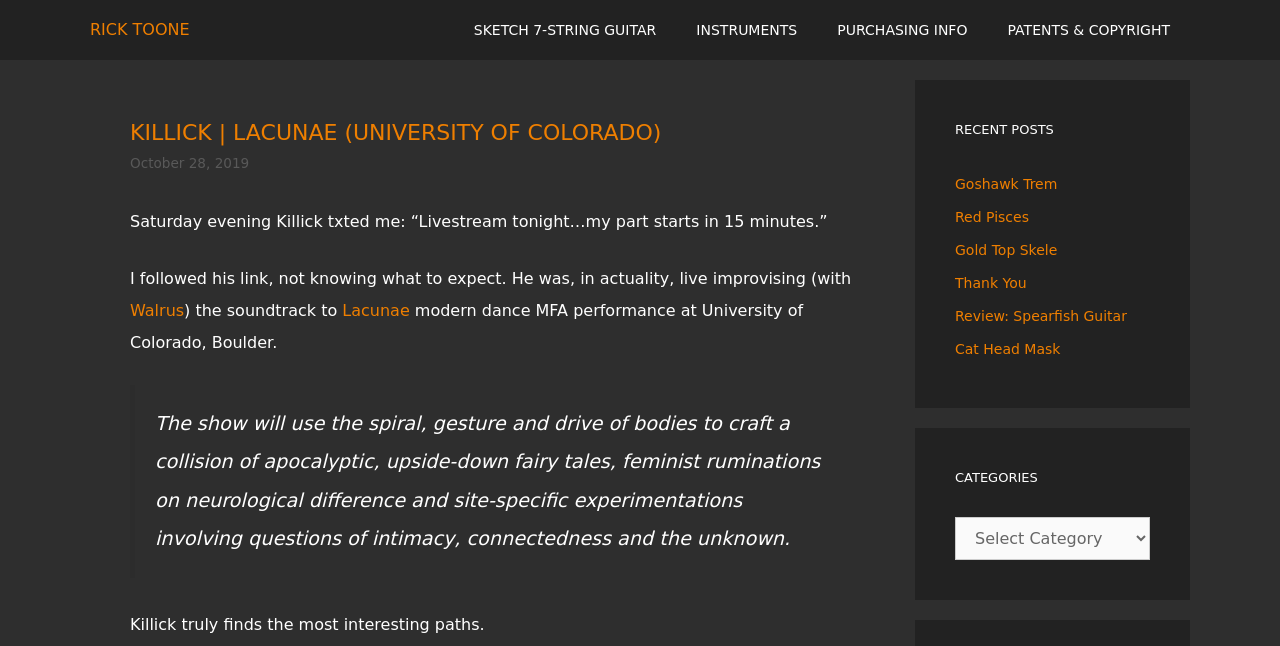What is the title or heading displayed on the webpage?

KILLICK | LACUNAE (UNIVERSITY OF COLORADO)